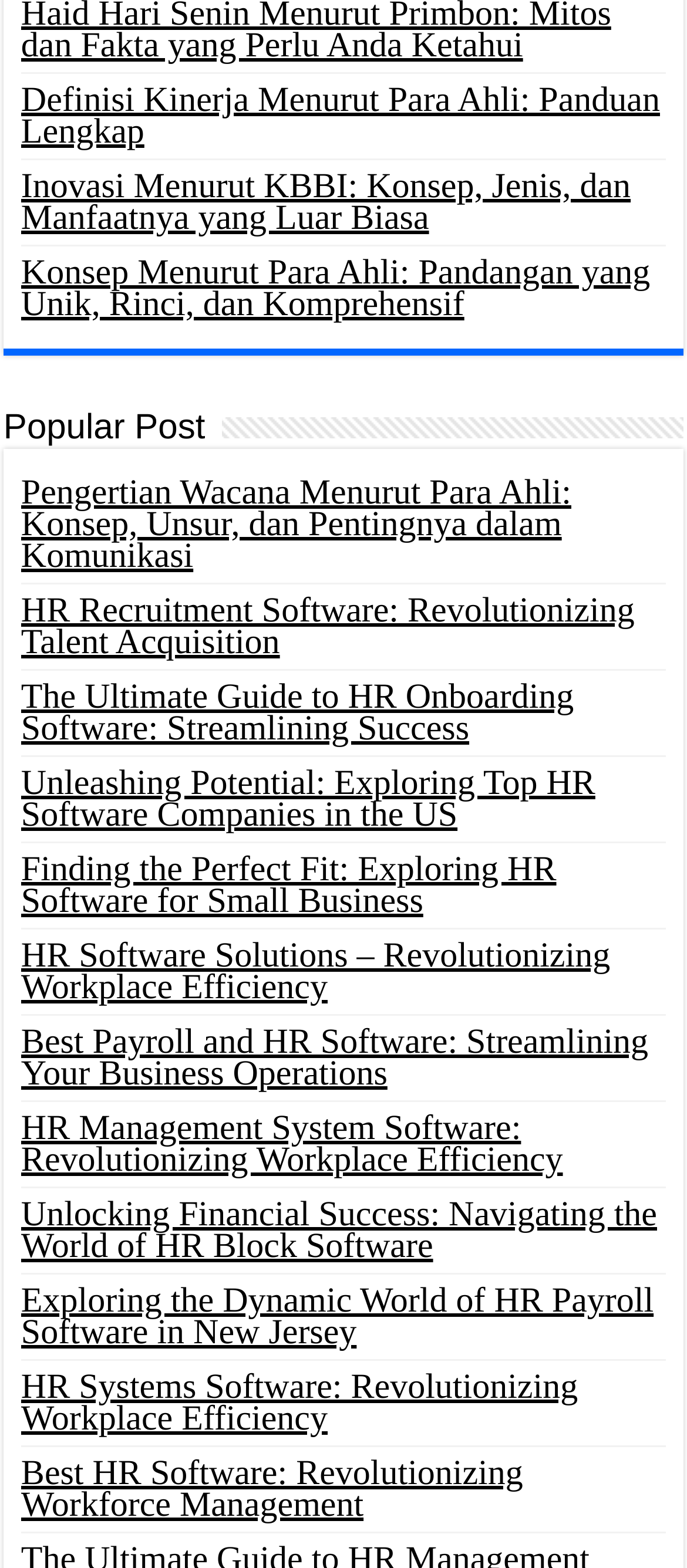What is the topic of the last article?
Please ensure your answer is as detailed and informative as possible.

The last article on the webpage has a heading that says 'HR Systems Software: Revolutionizing Workplace Efficiency', which indicates that the topic is related to HR systems software and its impact on workplace efficiency.